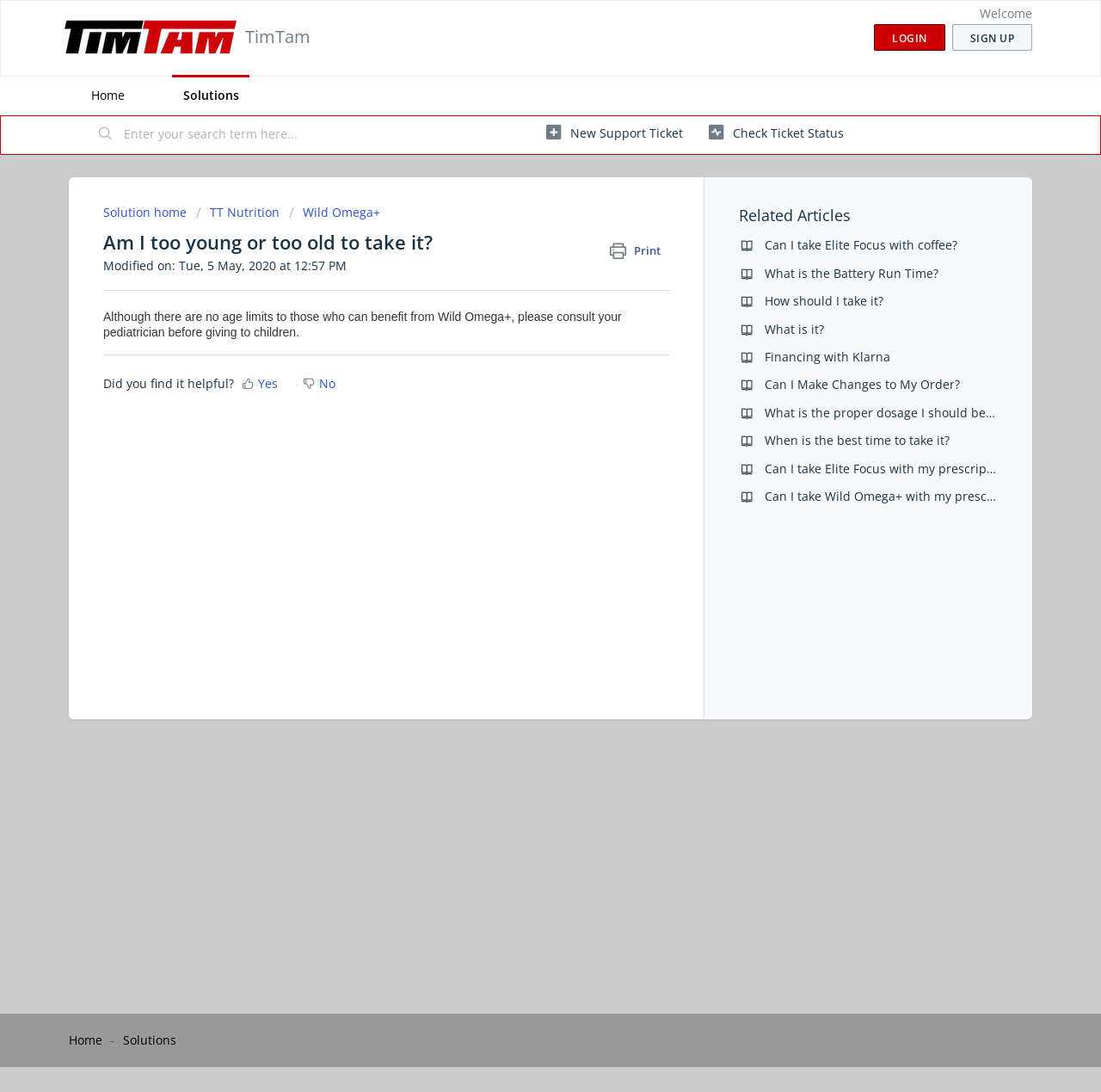Find the bounding box coordinates for the element that must be clicked to complete the instruction: "Search for something". The coordinates should be four float numbers between 0 and 1, indicated as [left, top, right, bottom].

[0.088, 0.108, 0.105, 0.139]